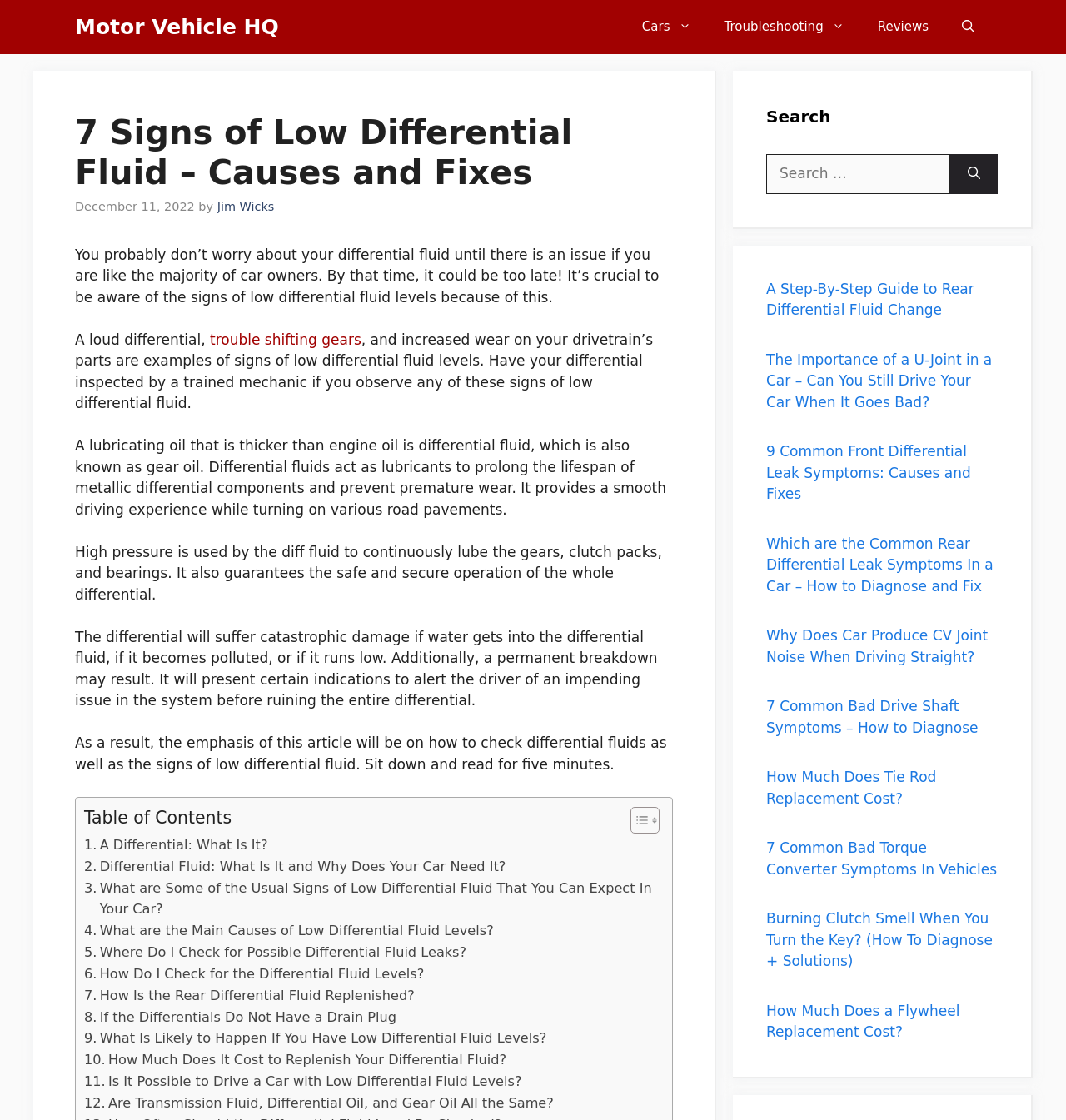Can you provide the bounding box coordinates for the element that should be clicked to implement the instruction: "Click on the 'HOW WE HELP' link"?

None